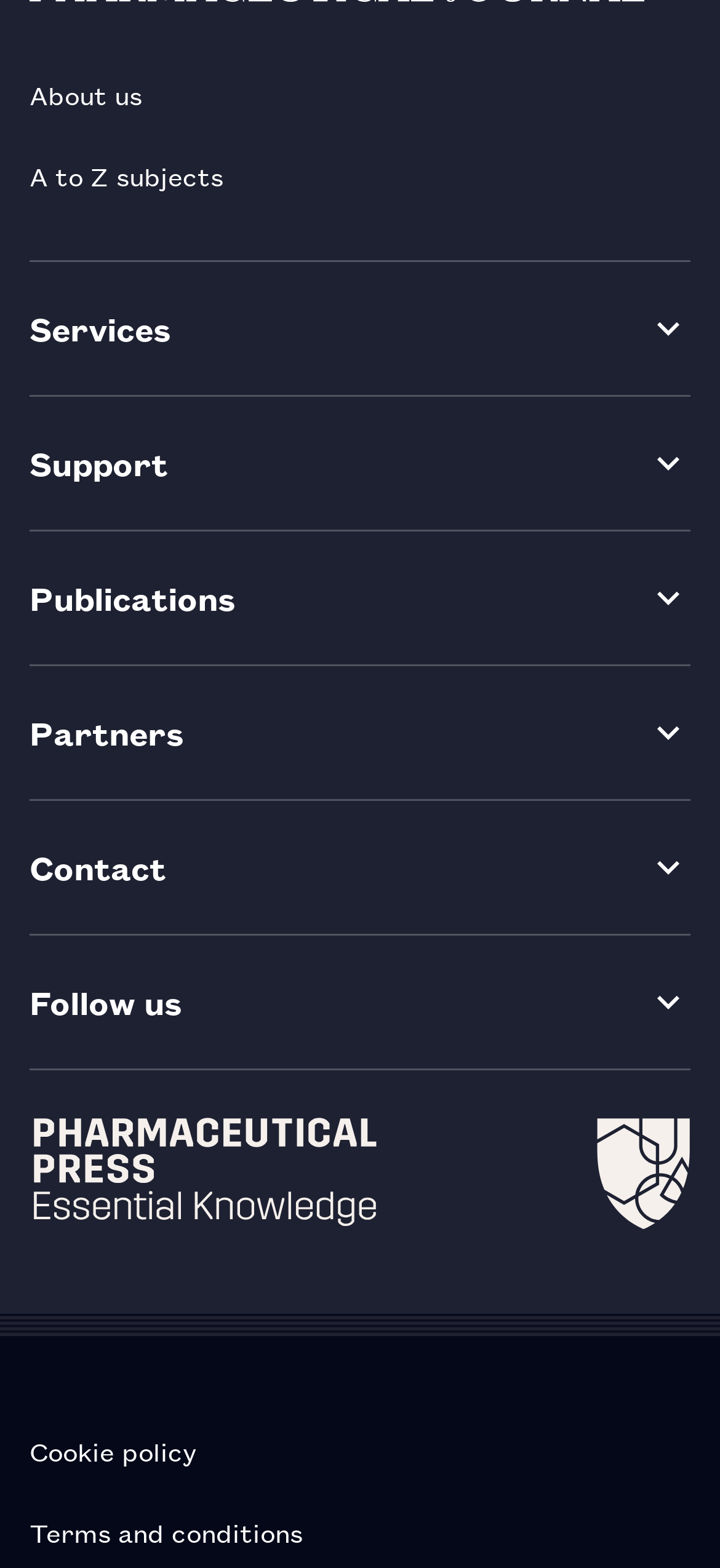Please answer the following question using a single word or phrase: 
What is the position of the 'About us' link?

Top left